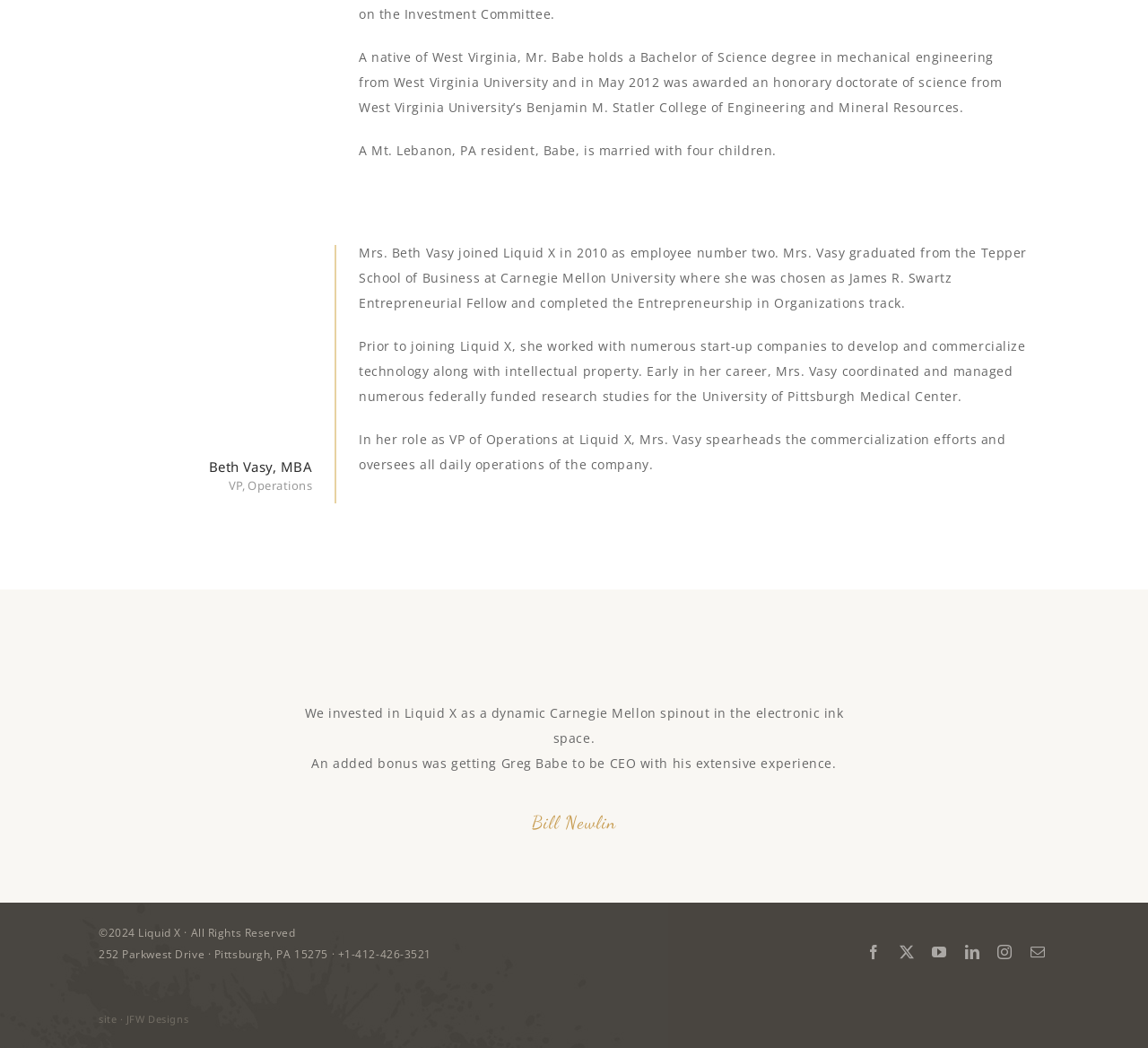Please find the bounding box coordinates of the element that you should click to achieve the following instruction: "Visit JFW Designs website". The coordinates should be presented as four float numbers between 0 and 1: [left, top, right, bottom].

[0.086, 0.966, 0.164, 0.979]